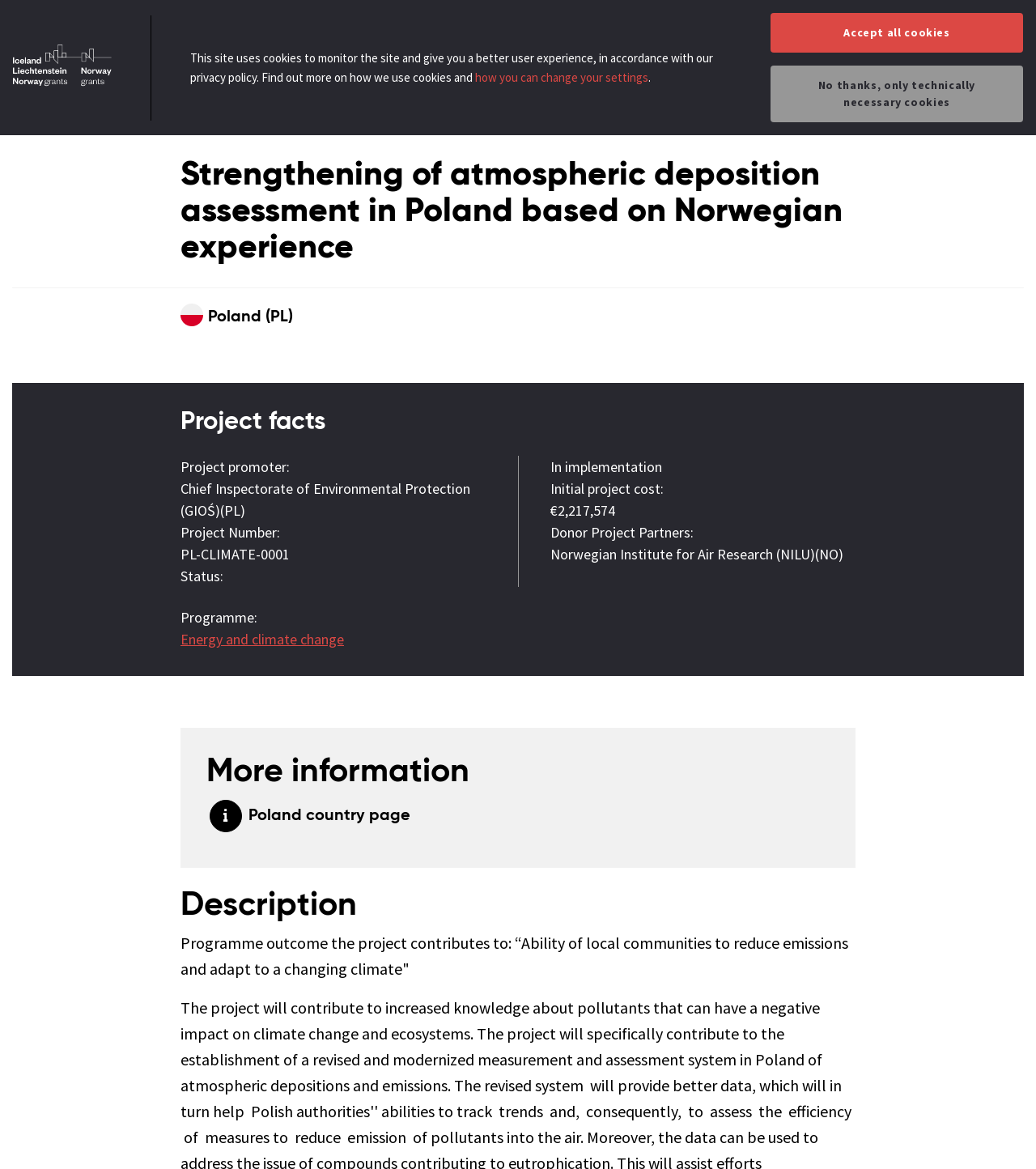Please specify the bounding box coordinates for the clickable region that will help you carry out the instruction: "Read more about Energy and climate change".

[0.174, 0.539, 0.332, 0.555]